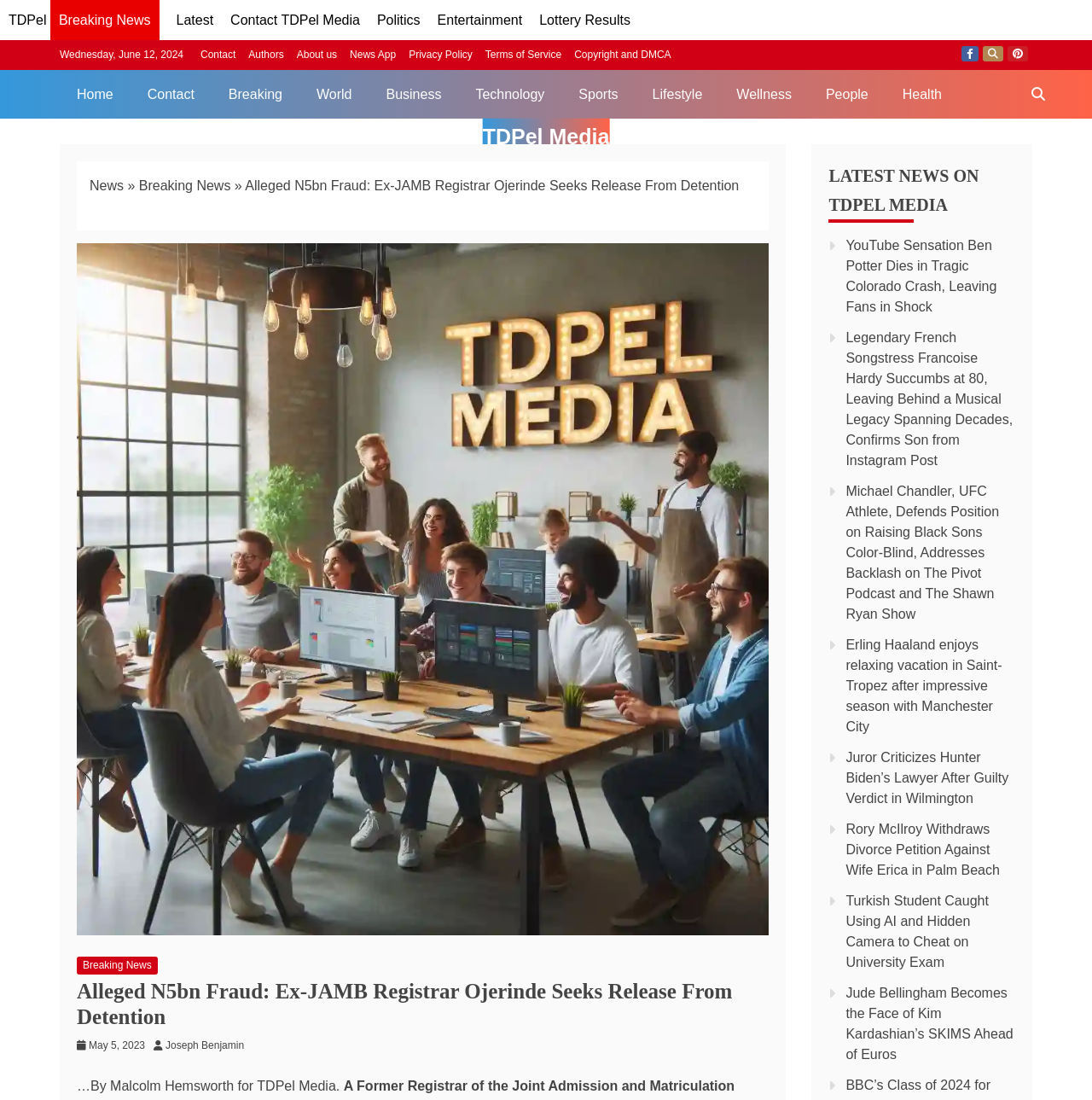Pinpoint the bounding box coordinates of the area that should be clicked to complete the following instruction: "Visit the 'Politics' section". The coordinates must be given as four float numbers between 0 and 1, i.e., [left, top, right, bottom].

[0.345, 0.012, 0.385, 0.025]